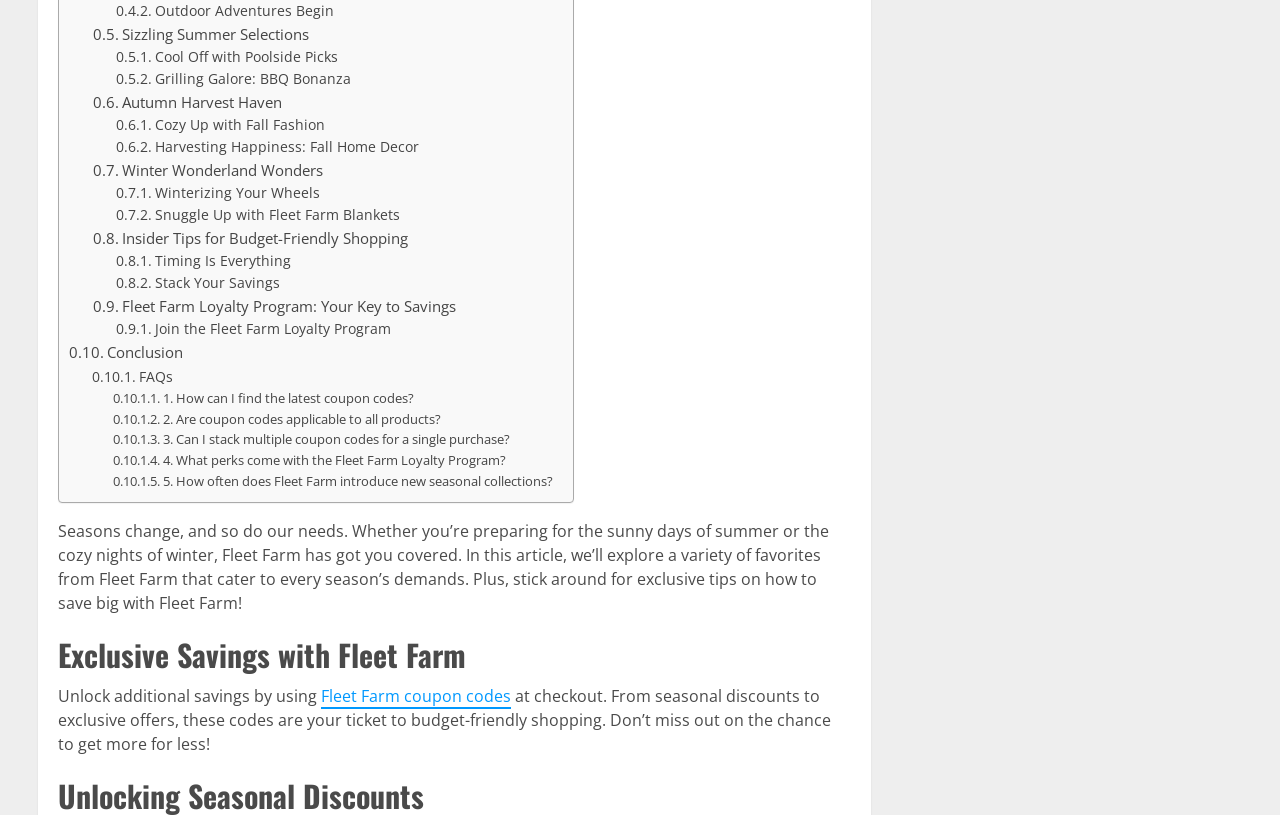Provide your answer to the question using just one word or phrase: What is the main theme of the webpage?

Seasonal shopping